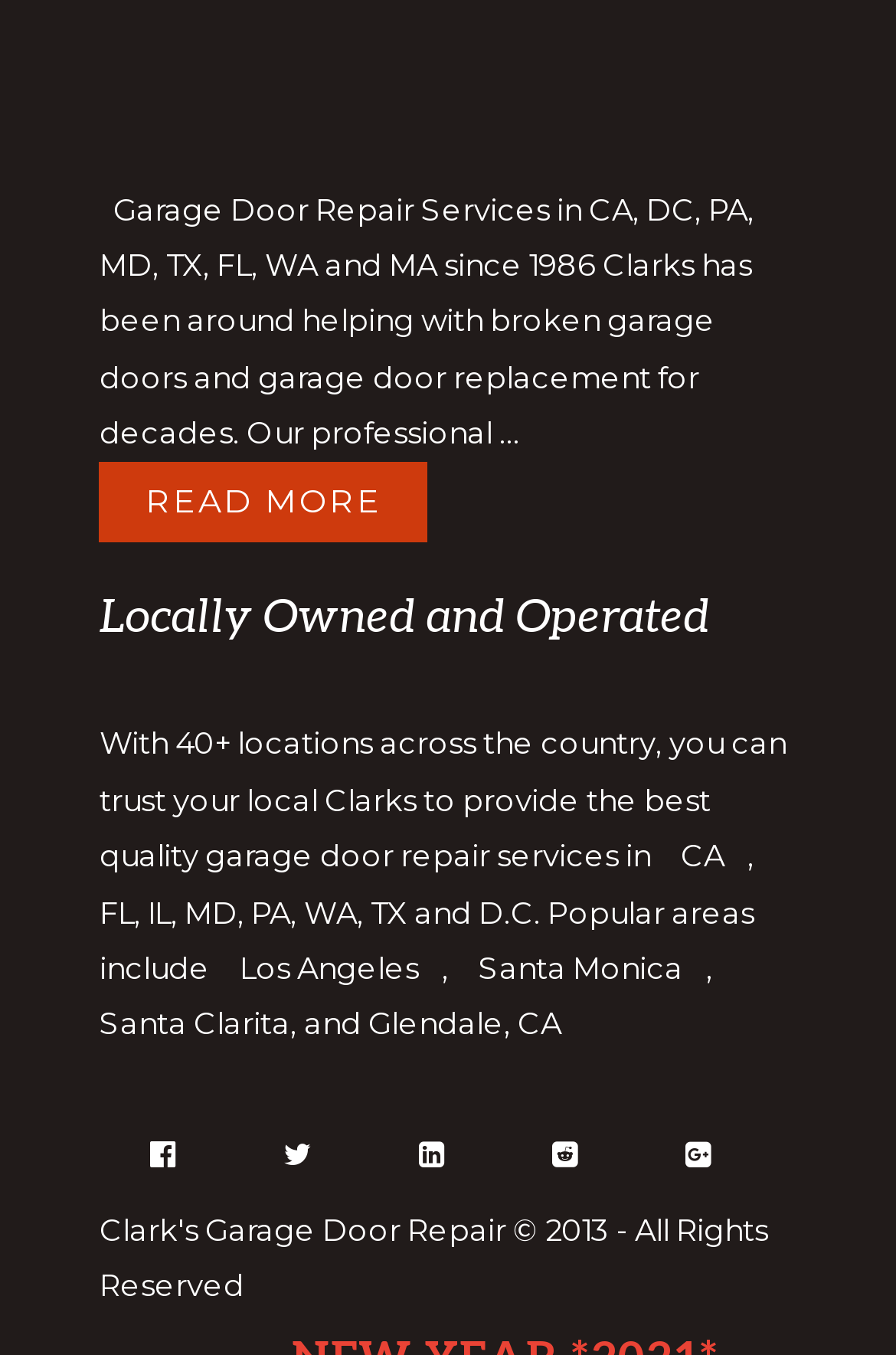Determine the bounding box of the UI element mentioned here: "parent_node: Locally Owned and Operated". The coordinates must be in the format [left, top, right, bottom] with values ranging from 0 to 1.

[0.111, 0.821, 0.252, 0.884]